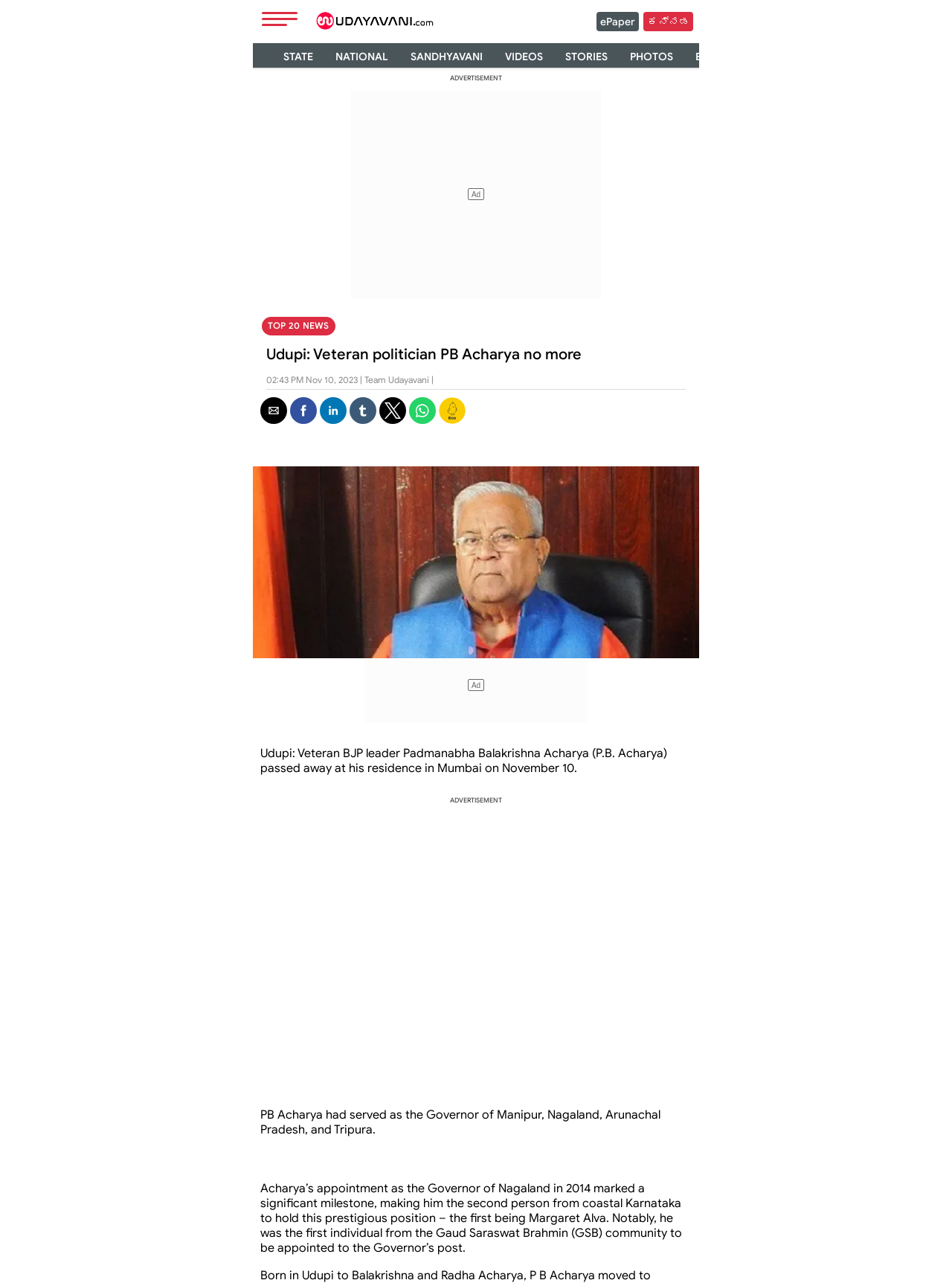Generate a comprehensive description of the webpage.

The webpage is an article about the passing of Veteran BJP leader Padmanabha Balakrishna Acharya (P.B. Acharya). At the top left, there is a button labeled "Sidebar" and a link to the website's logo, which is accompanied by an image. To the right of the logo, there are several links to different sections of the website, including "ಕನ್ನಡ" (Kannada), "ePaper", and others.

Below the logo and links, there is a horizontal menu with links to various categories, such as "STATE", "NATIONAL", "SANDHYAVANI", "VIDEOS", and others. Below this menu, there is a large heading that reads "Udupi: Veteran politician PB Acharya no more". This heading is accompanied by a timestamp and the name of the team that published the article.

To the right of the heading, there are several buttons to share the article on social media platforms, including email, Facebook, LinkedIn, and others. Below these buttons, there is a link to the article itself, accompanied by a large image. The article text begins with a summary of PB Acharya's passing, followed by more detailed information about his life and career, including his appointments as Governor of various states.

Throughout the article, there are several advertisements, marked by the text "ADVERTISEMENT". The webpage also has a region dedicated to advertisements at the bottom.